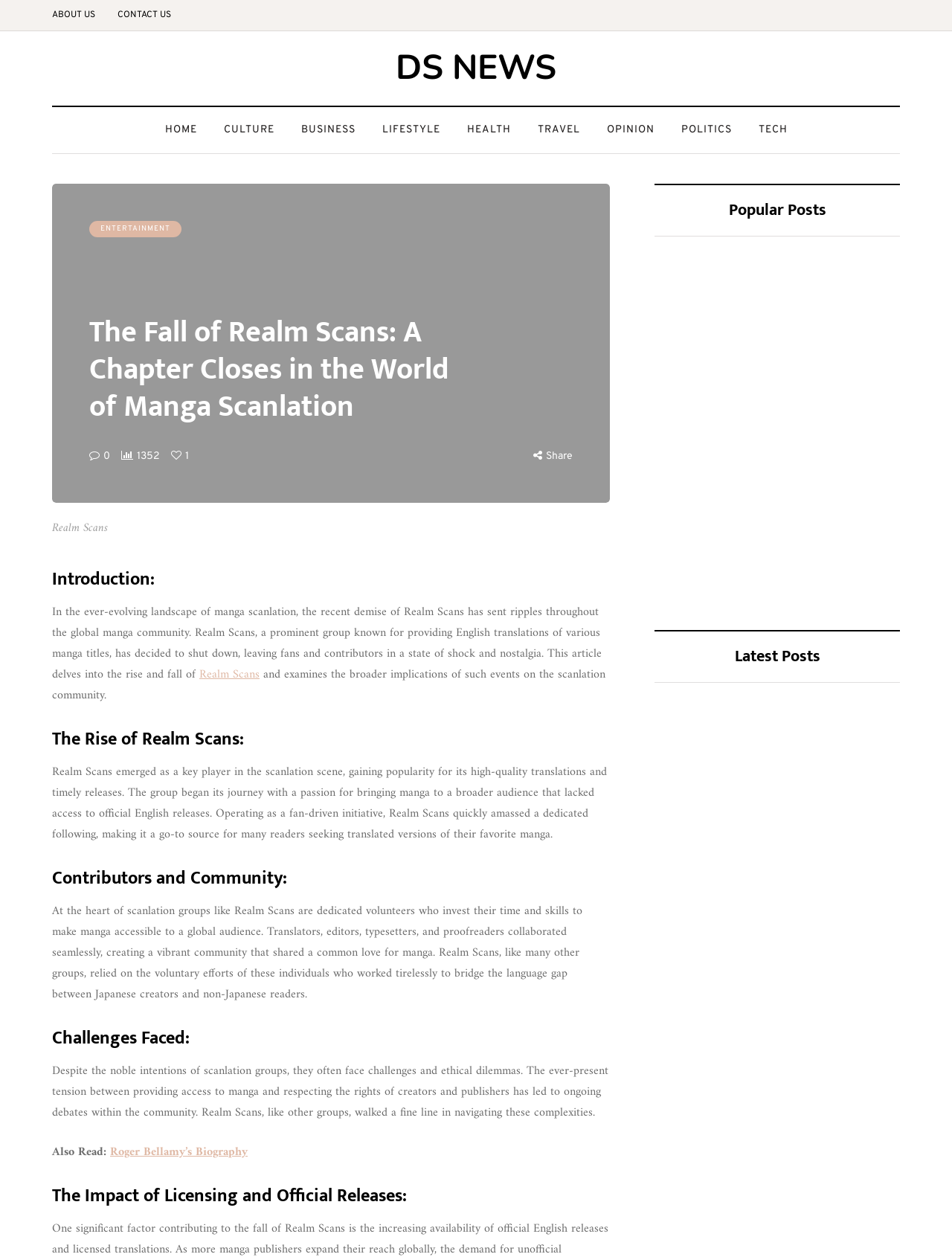Predict the bounding box for the UI component with the following description: "Cycle routes Den Bosch".

None